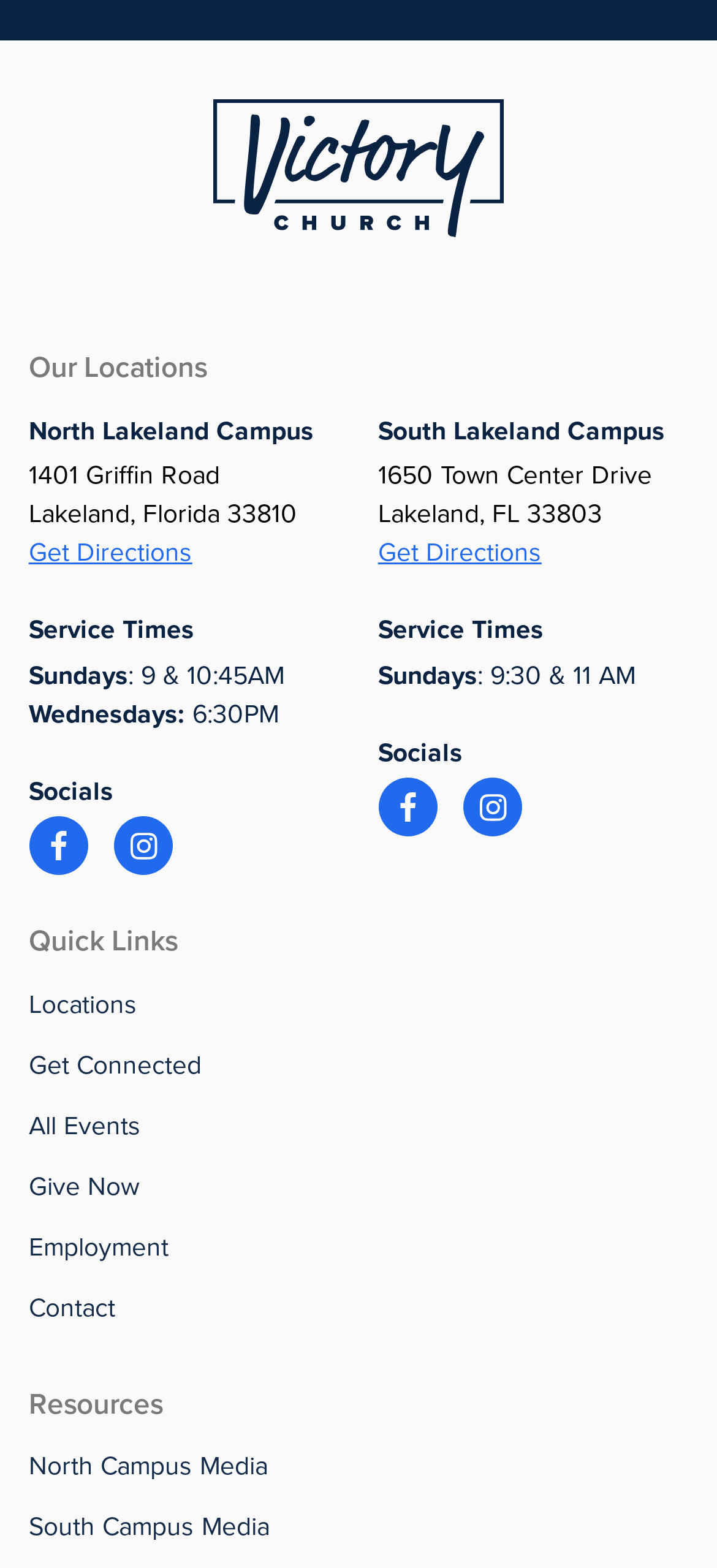Locate the bounding box coordinates of the element that should be clicked to execute the following instruction: "Get to Quick Links".

[0.04, 0.591, 0.96, 0.611]